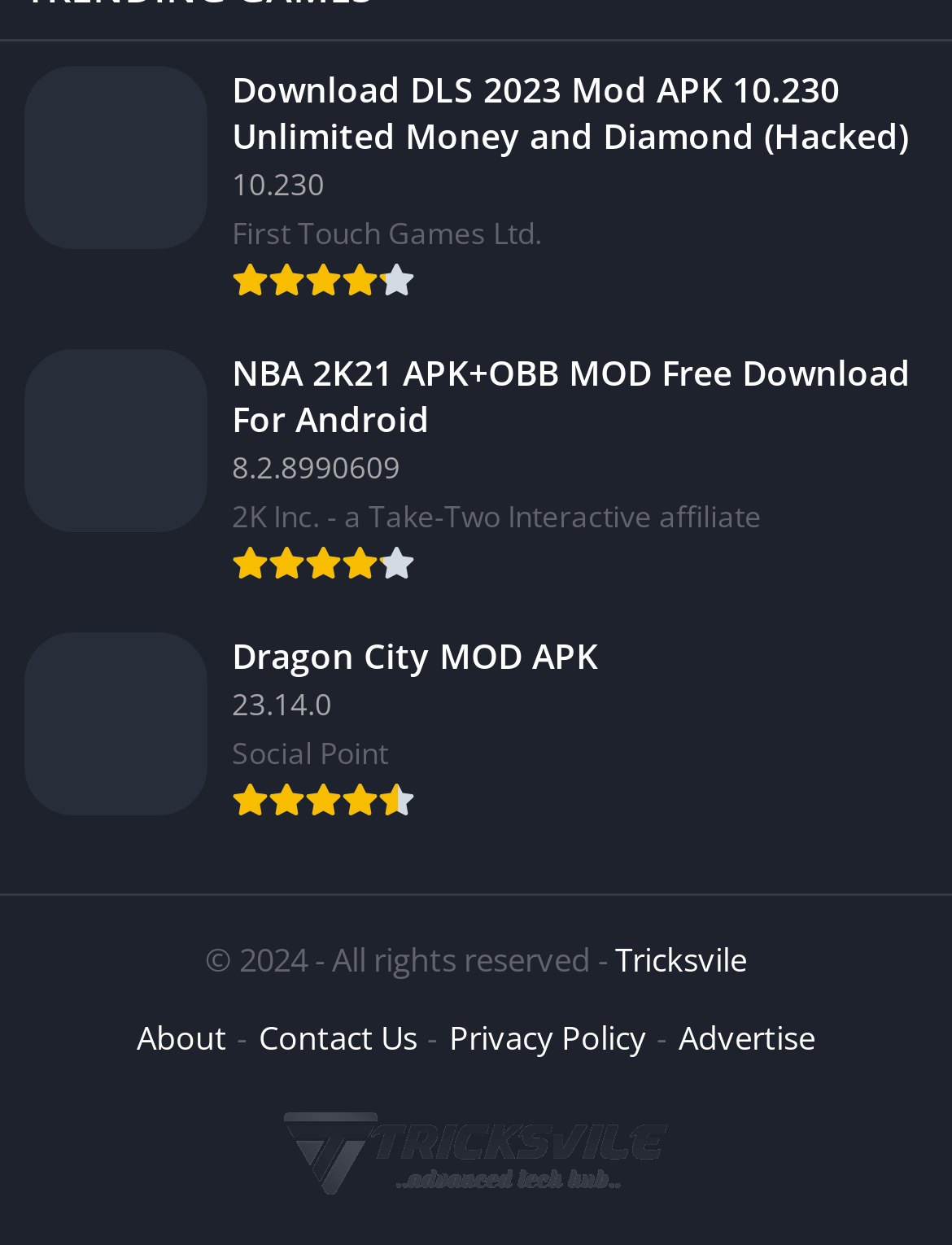Please specify the bounding box coordinates of the element that should be clicked to execute the given instruction: 'Get Dragon City MOD APK'. Ensure the coordinates are four float numbers between 0 and 1, expressed as [left, top, right, bottom].

[0.0, 0.488, 1.0, 0.678]